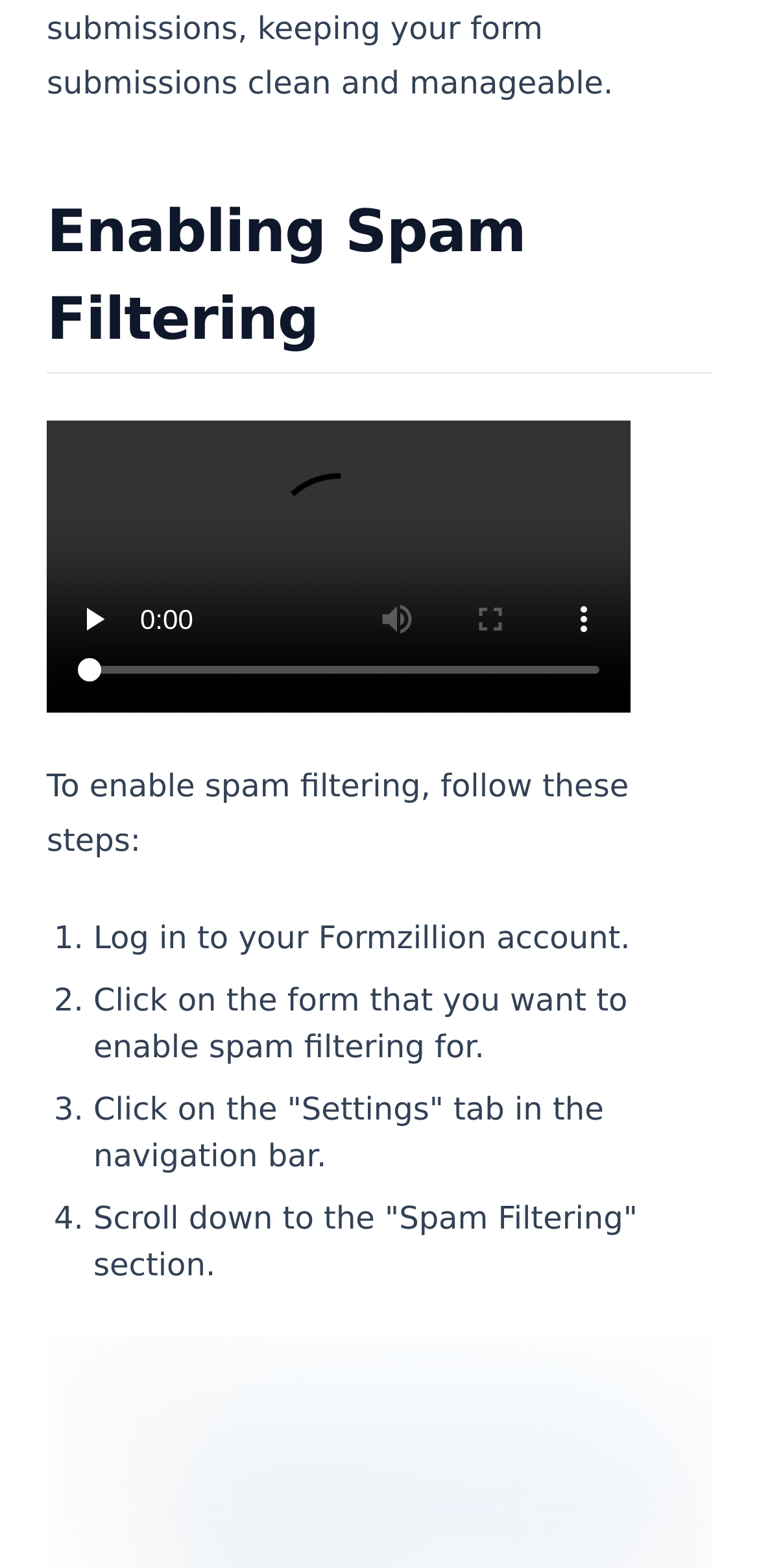Provide the bounding box coordinates for the UI element that is described by this text: "Code of Conduct". The coordinates should be in the form of four float numbers between 0 and 1: [left, top, right, bottom].

[0.103, 0.915, 0.928, 0.956]